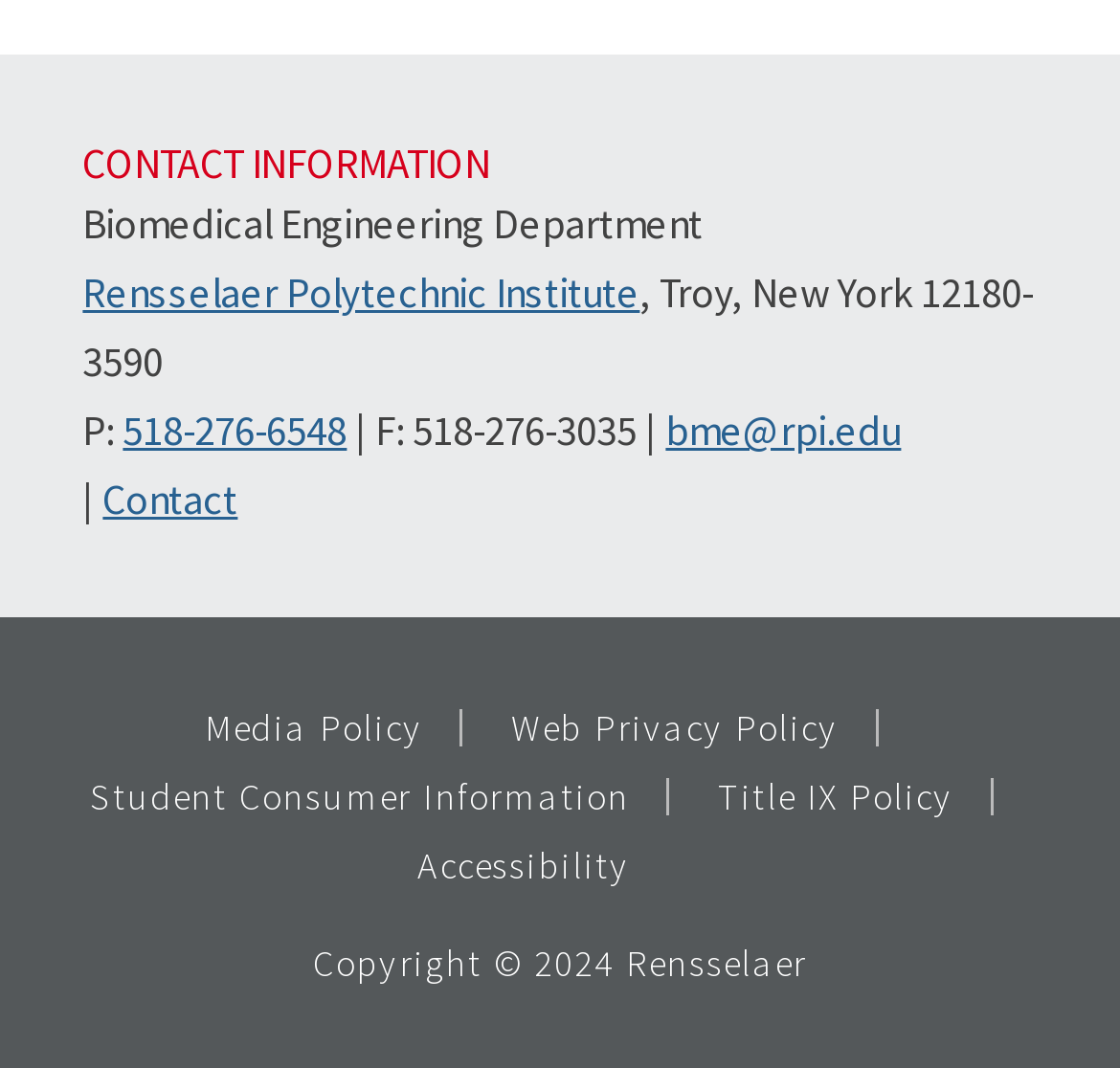Specify the bounding box coordinates of the element's area that should be clicked to execute the given instruction: "Send an email to the department". The coordinates should be four float numbers between 0 and 1, i.e., [left, top, right, bottom].

[0.594, 0.38, 0.805, 0.428]